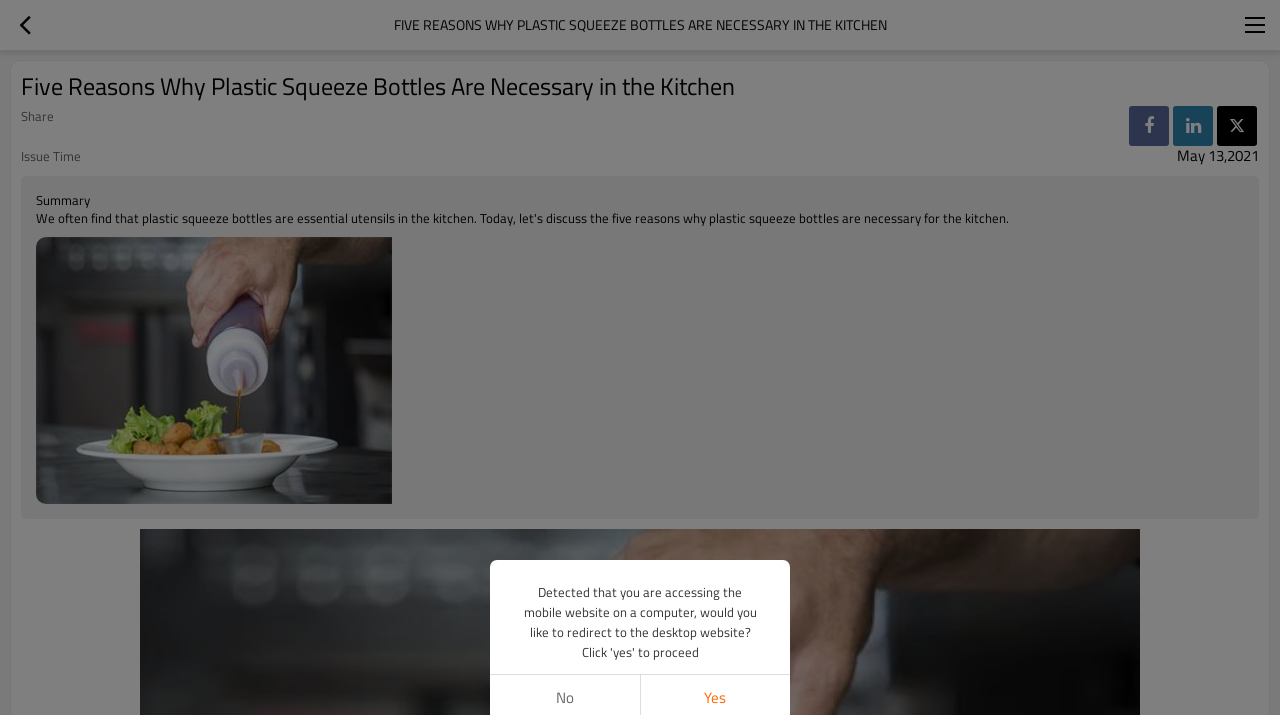What is the main topic of this webpage?
Could you give a comprehensive explanation in response to this question?

Based on the webpage's title 'Five Reasons Why Plastic Squeeze Bottles Are Necessary in the Kitchen' and the presence of an image related to plastic squeeze bottles, it can be inferred that the main topic of this webpage is plastic squeeze bottles.